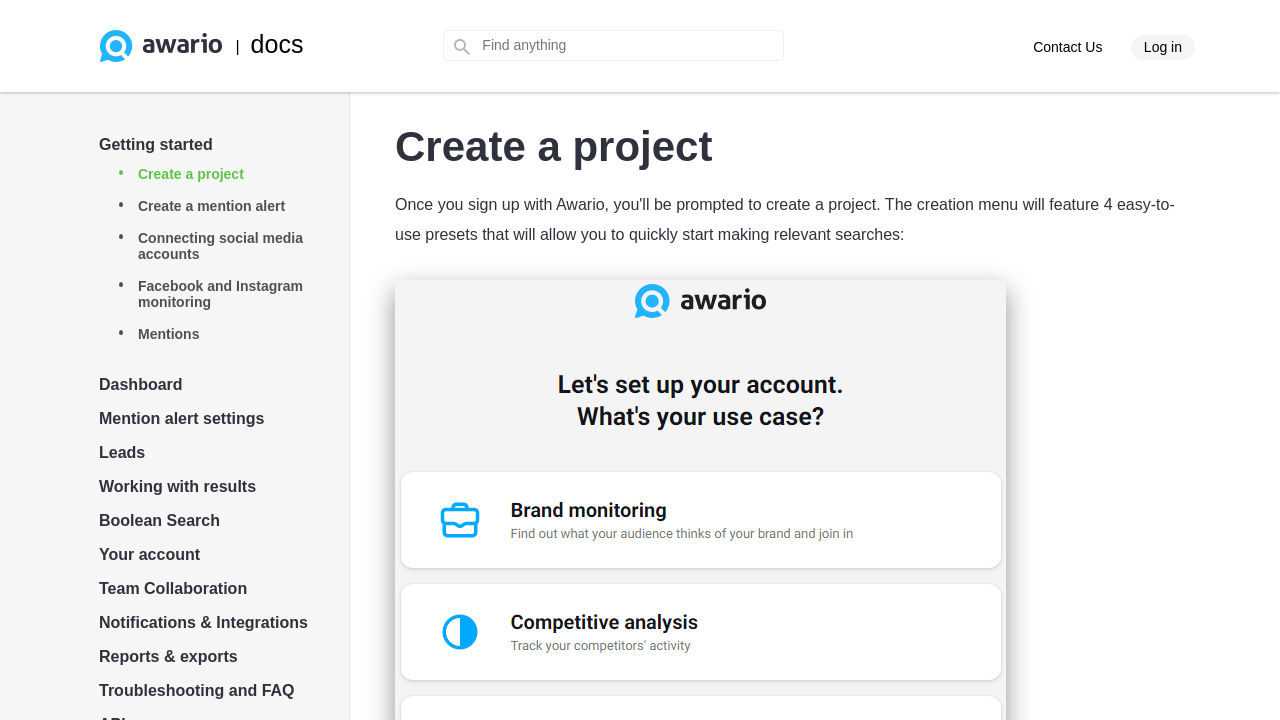Refer to the screenshot and answer the following question in detail:
What is the purpose of the textbox?

The textbox is located at the top of the webpage with a placeholder text 'Find anything', indicating that it is used for searching or finding specific information within the website.